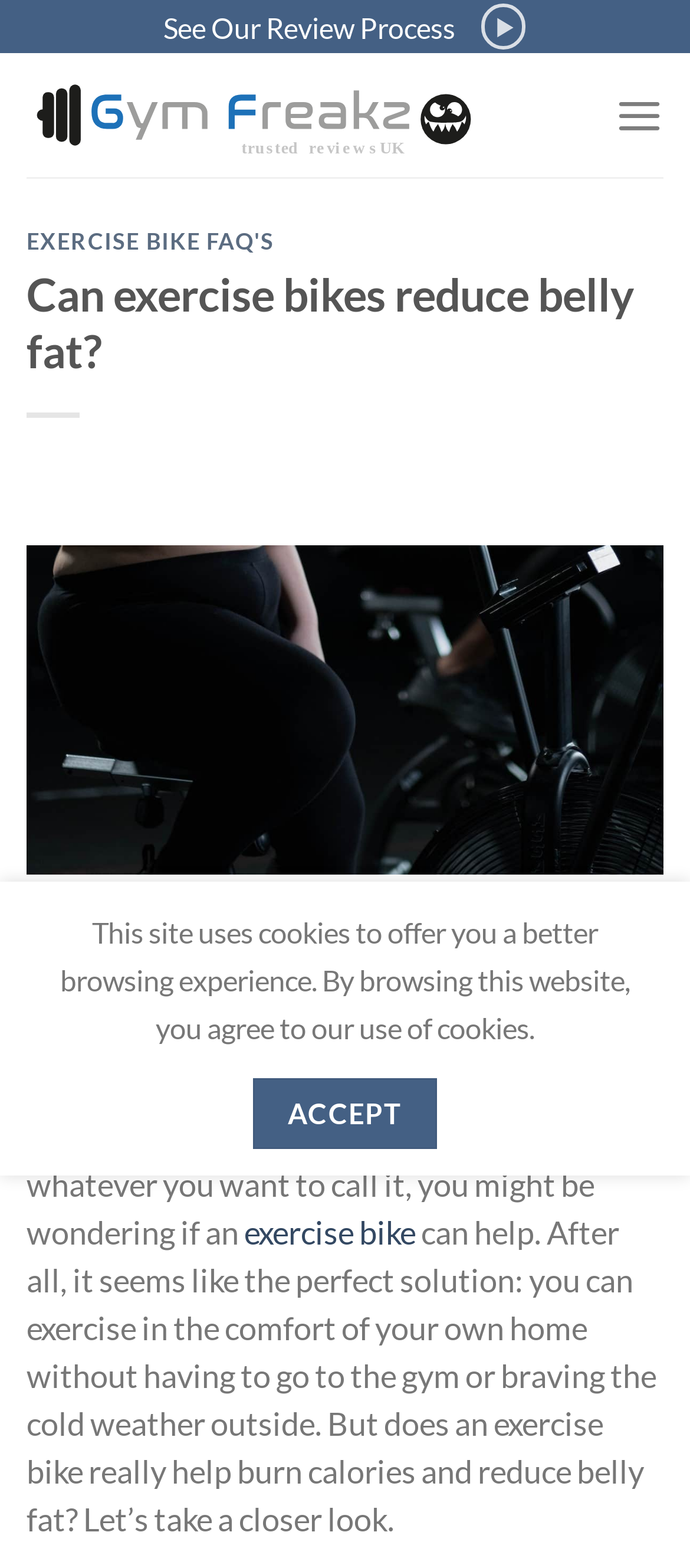Using the details in the image, give a detailed response to the question below:
What is the topic of the article?

The topic of the article can be inferred from the heading 'Can exercise bikes reduce belly fat?' and the content of the article, which discusses the effectiveness of exercise bikes in burning belly fat.